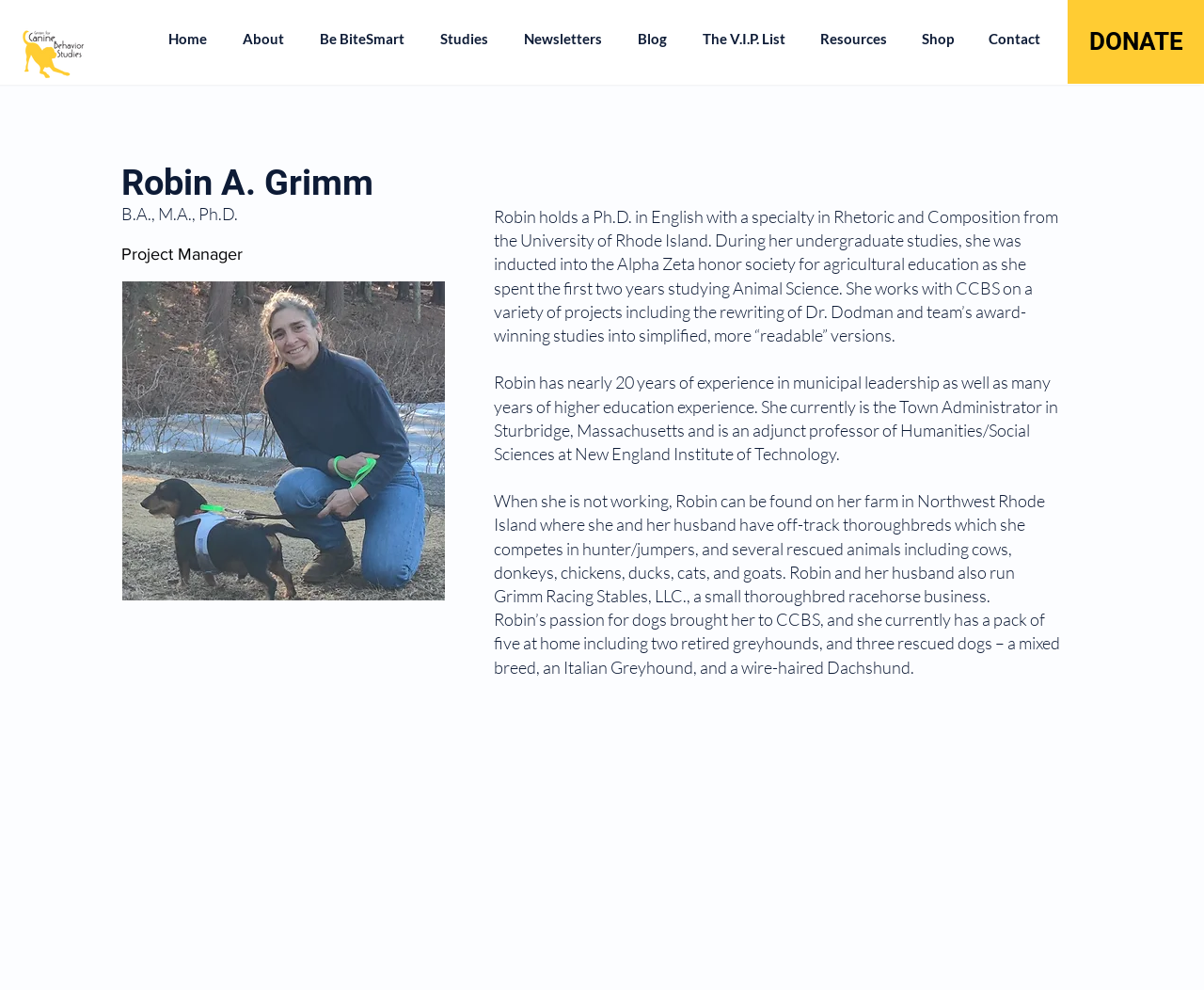What is Robin A. Grimm's profession?
Please provide an in-depth and detailed response to the question.

Based on the webpage, Robin A. Grimm's profession is mentioned as Project Manager, which is stated in the StaticText element with the text 'Project Manager'.